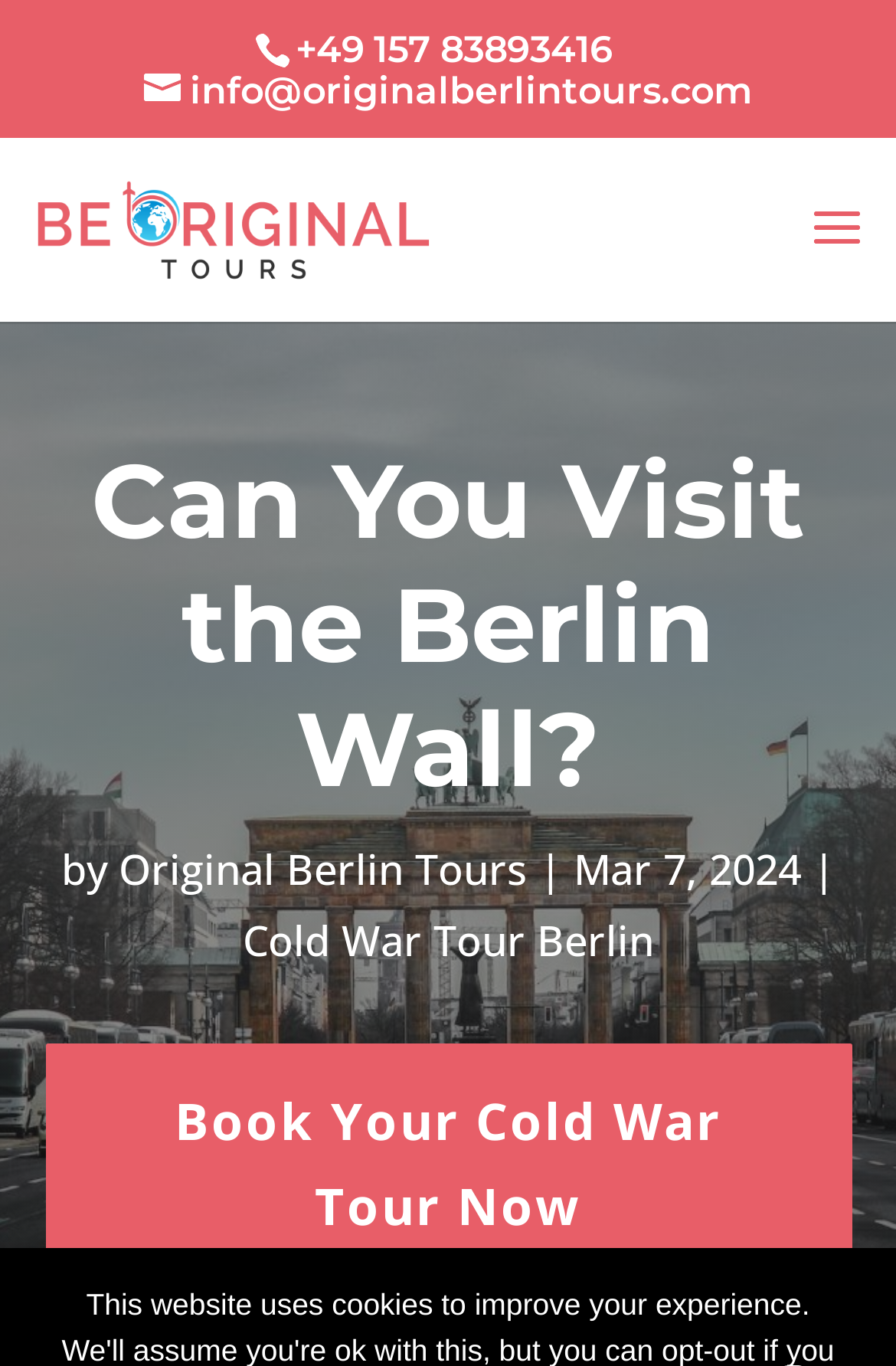Identify the bounding box for the described UI element. Provide the coordinates in (top-left x, top-left y, bottom-right x, bottom-right y) format with values ranging from 0 to 1: alt="Cold War Berlin Wall Tour"

[0.038, 0.147, 0.483, 0.185]